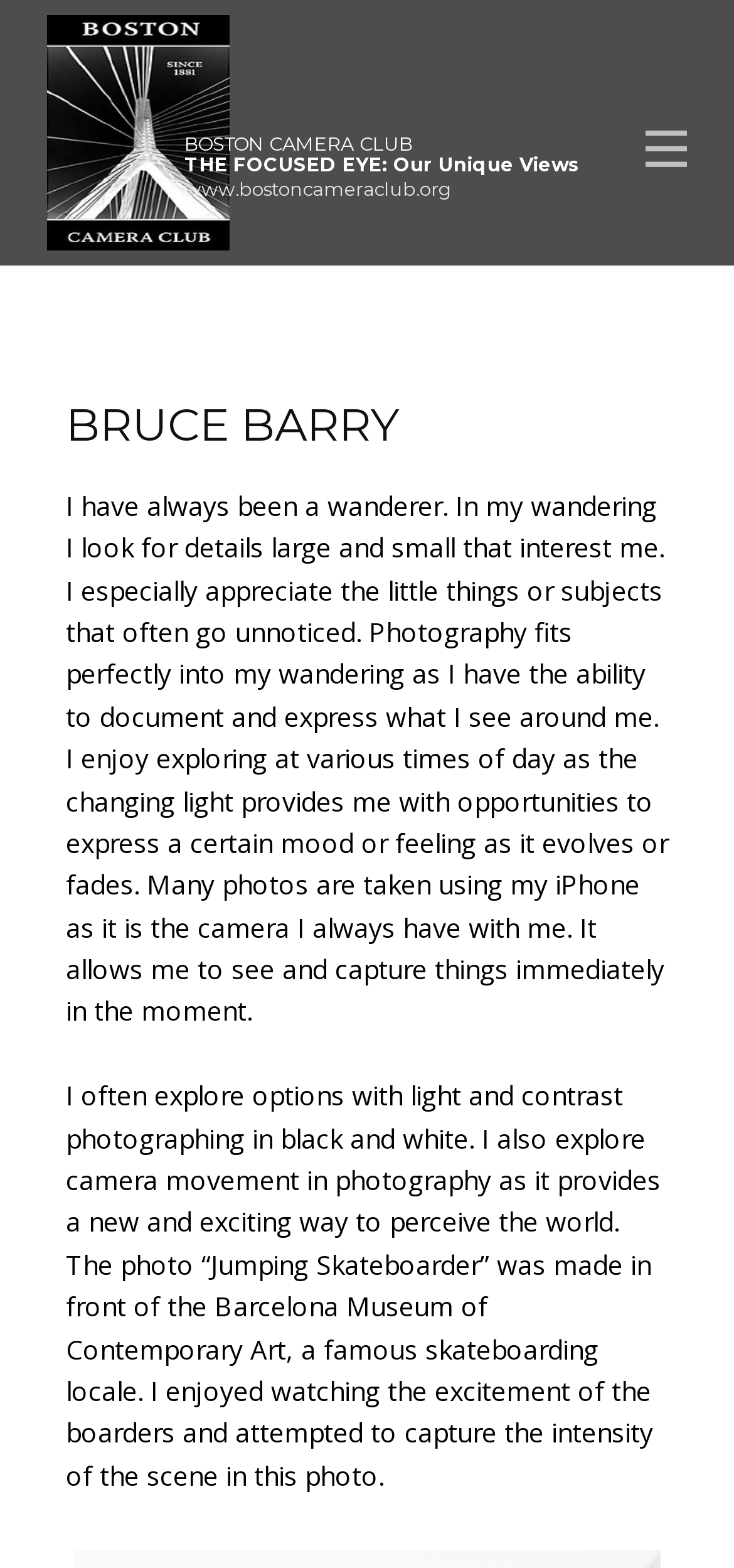Using the webpage screenshot, find the UI element described by parent_node: Home title="Home". Provide the bounding box coordinates in the format (top-left x, top-left y, bottom-right x, bottom-right y), ensuring all values are floating point numbers between 0 and 1.

[0.064, 0.01, 0.313, 0.227]